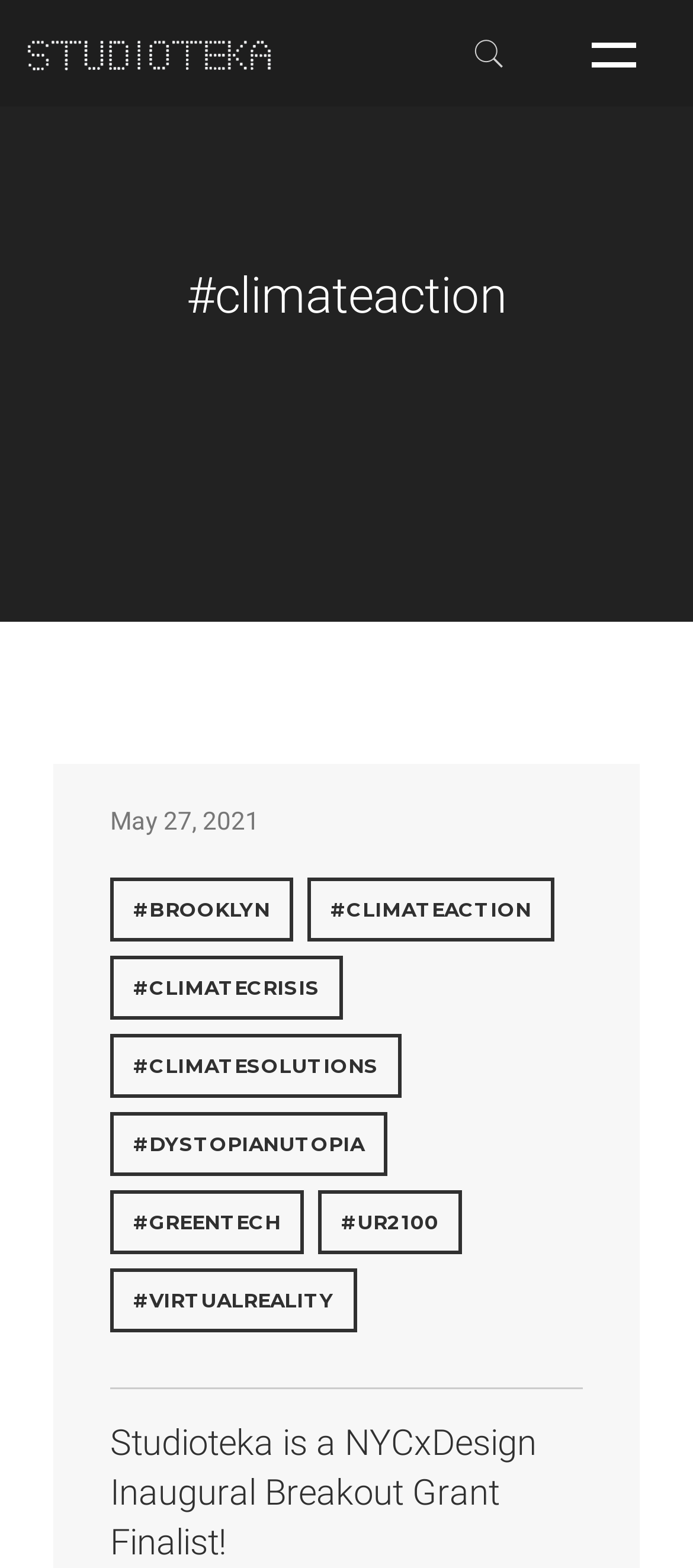Locate the bounding box coordinates of the element I should click to achieve the following instruction: "go to home page".

[0.036, 0.077, 0.131, 0.122]